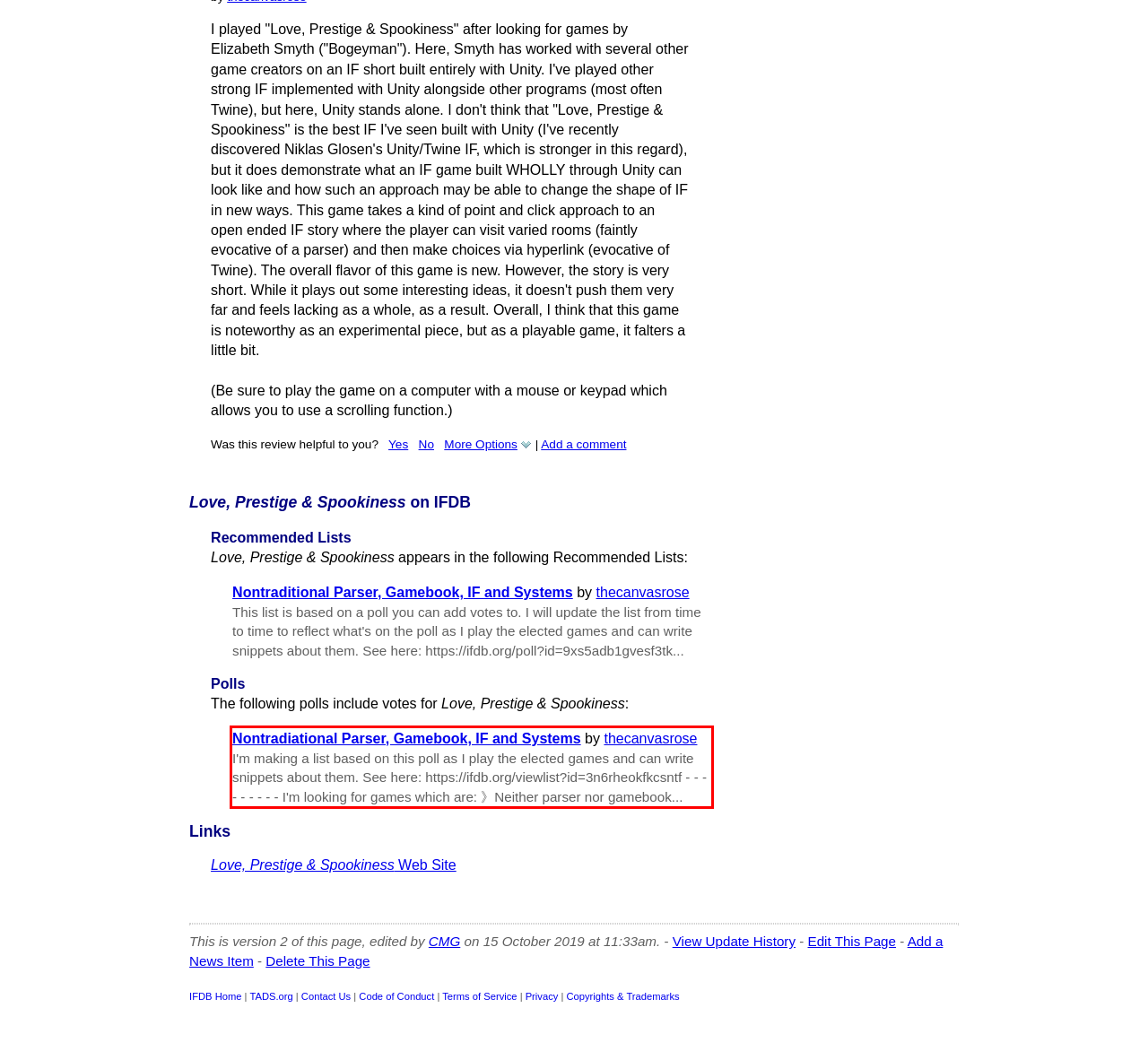Extract and provide the text found inside the red rectangle in the screenshot of the webpage.

Nontradiational Parser, Gamebook, IF and Systems by thecanvasrose I'm making a list based on this poll as I play the elected games and can write snippets about them. See here: https://ifdb.org/viewlist?id=3n6rheokfkcsntf - - - - - - - - - I'm looking for games which are: 》Neither parser nor gamebook...